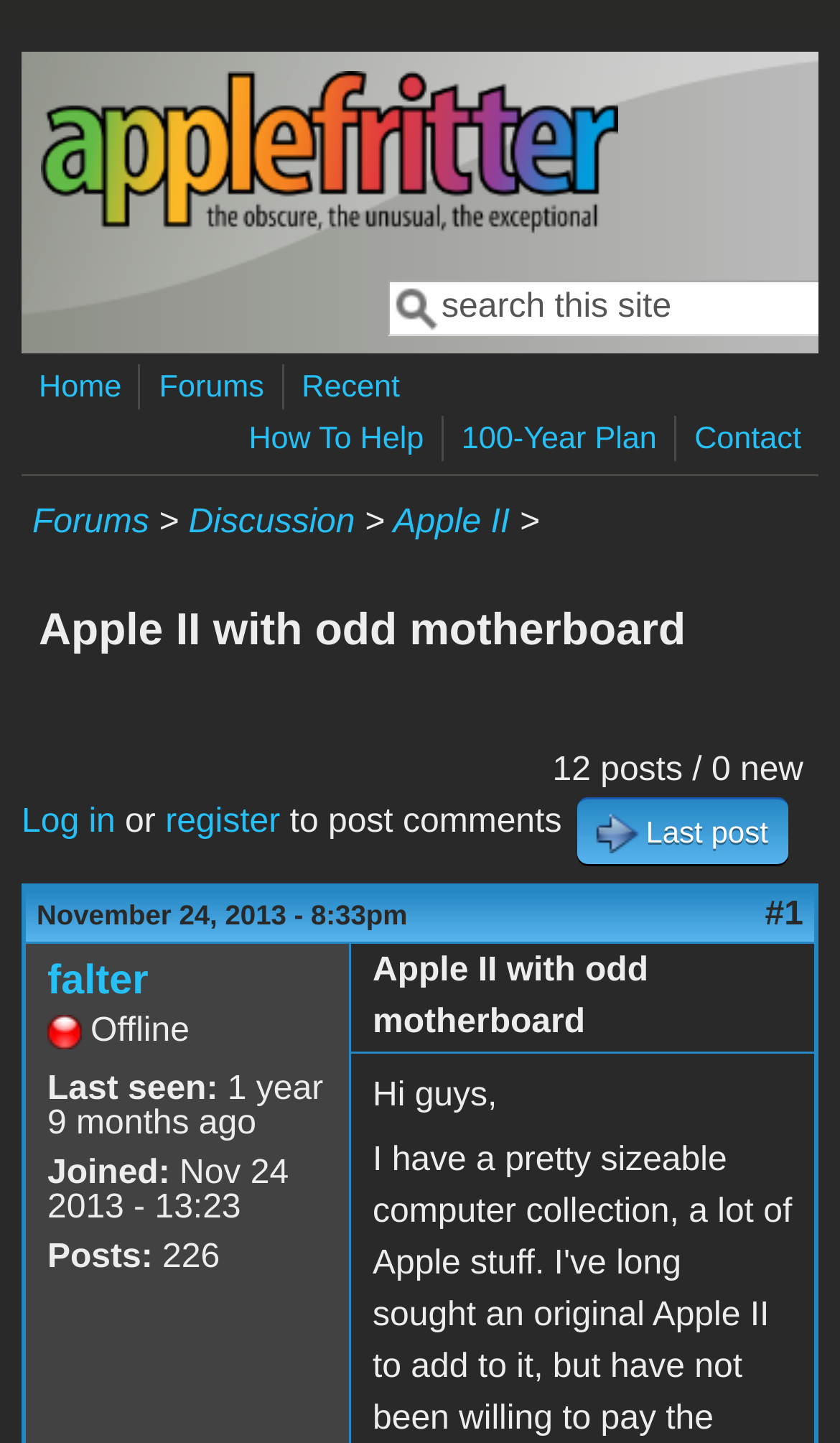Predict the bounding box for the UI component with the following description: "How To Help".

[0.286, 0.29, 0.515, 0.32]